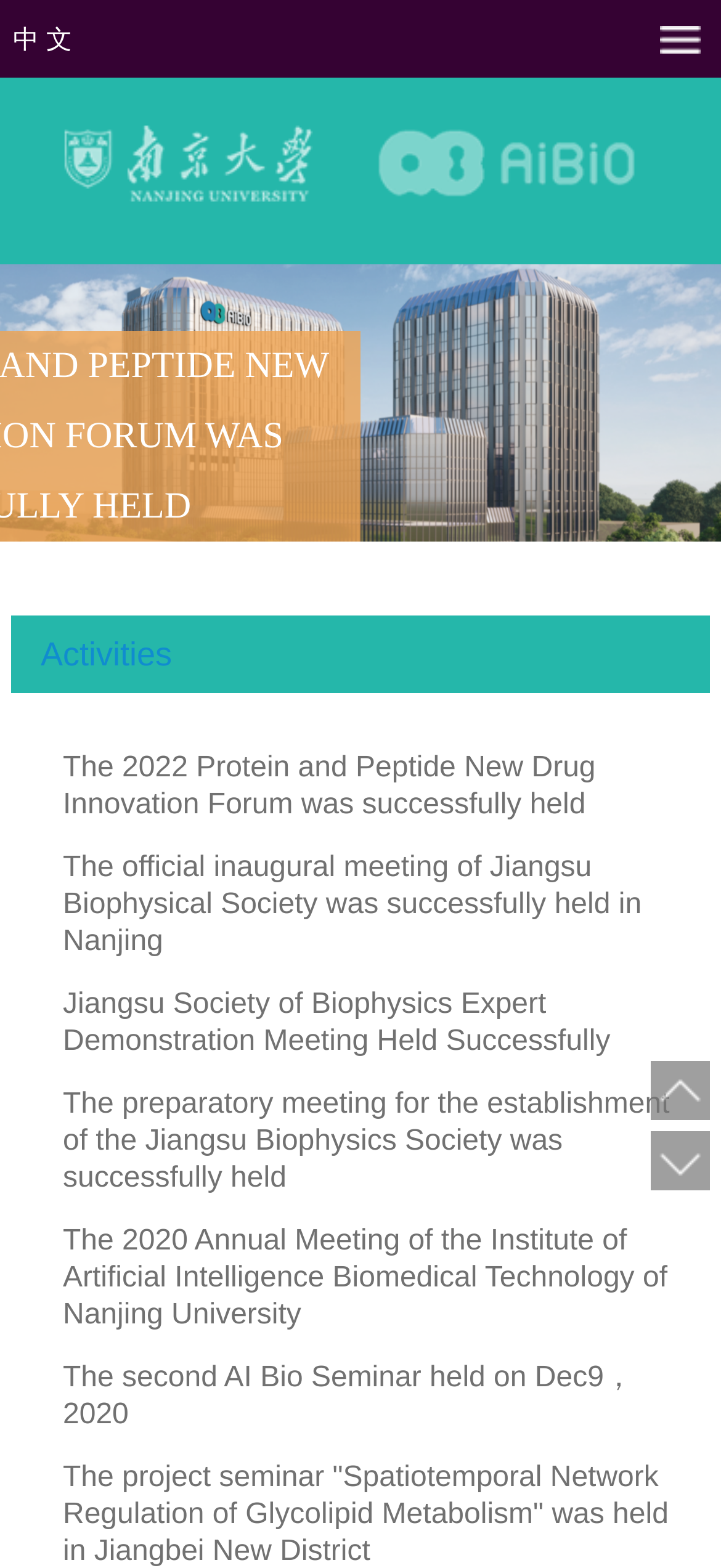Please reply to the following question with a single word or a short phrase:
How many links are there on the webpage?

More than 10